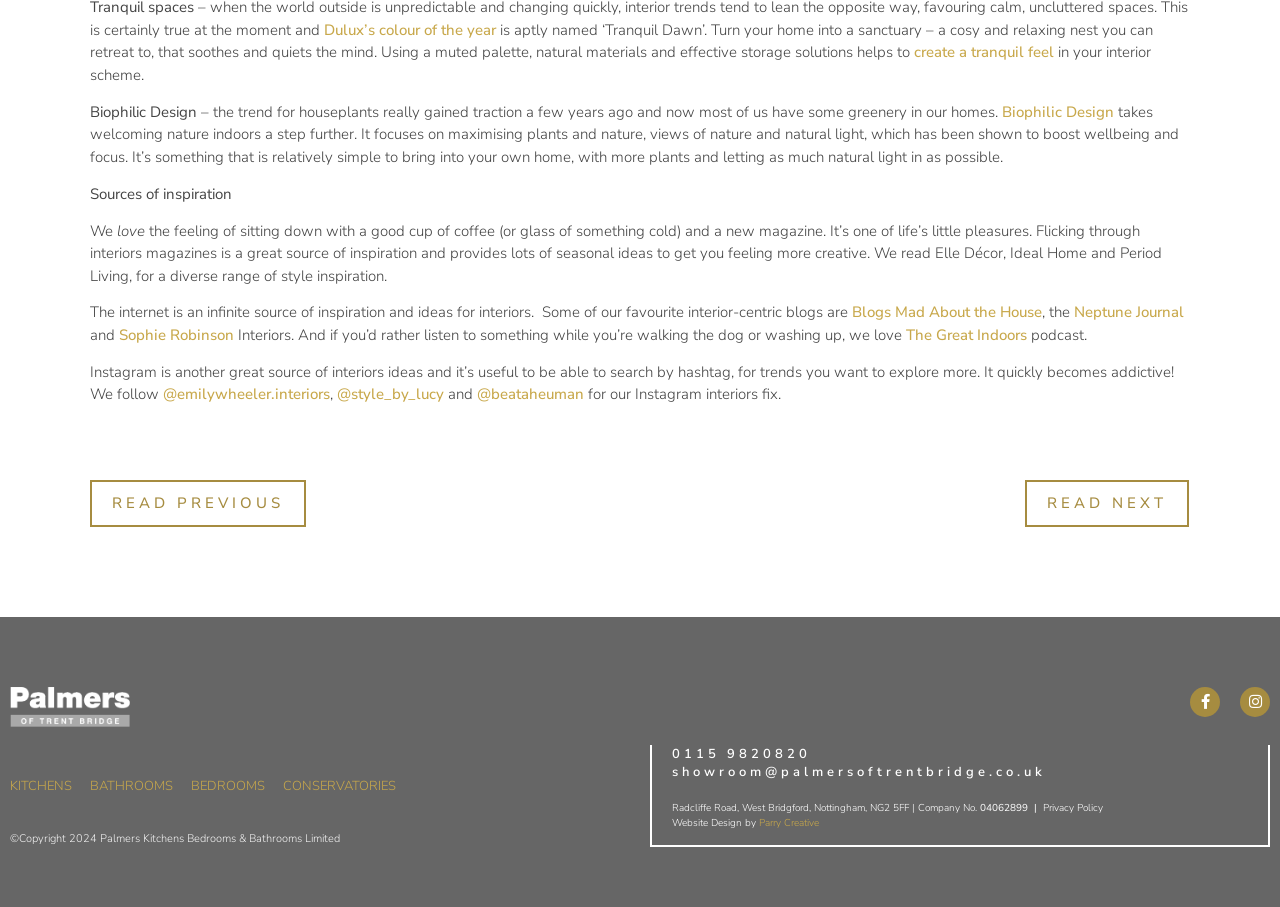What is the company name of the website owner?
Please answer the question with as much detail and depth as you can.

The answer can be found at the bottom of the webpage, where the copyright information is displayed, stating '©Copyright 2024 Palmers Kitchens Bedrooms & Bathrooms Limited'.